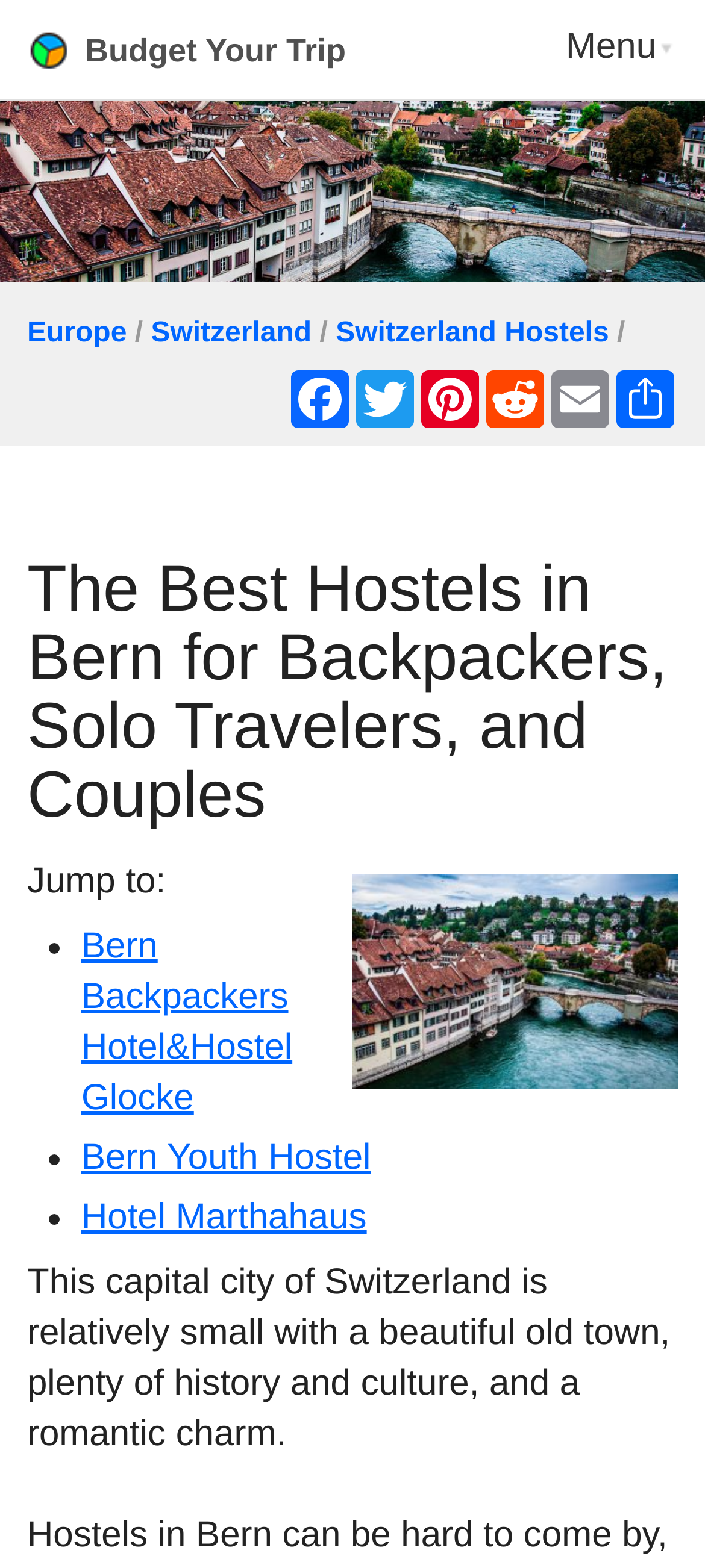What is the name of the third hostel listed?
Based on the screenshot, provide a one-word or short-phrase response.

Hotel Marthahaus